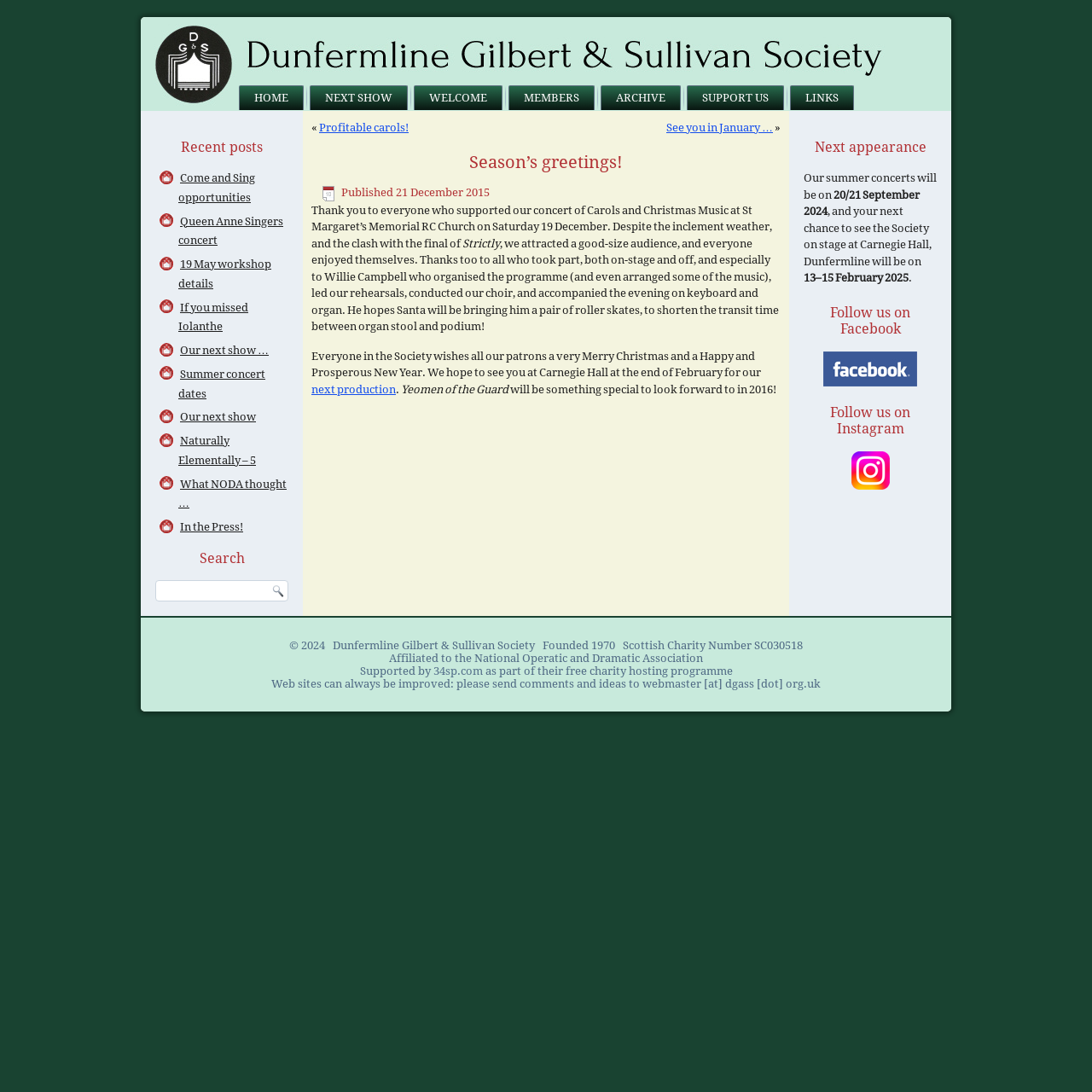Create an elaborate caption that covers all aspects of the webpage.

The webpage is for the Dunfermline Gilbert & Sullivan Society, a Scottish charity founded in 1970. At the top, there are seven navigation links: "HOME", "NEXT SHOW", "WELCOME", "MEMBERS", "ARCHIVE", "SUPPORT US", and "LINKS". Below these links, there is a table with two columns. The left column contains a list of recent posts, including "Come and Sing opportunities", "Queen Anne Singers concert", and "Our next show …". Each post is a link, and there is a search bar at the bottom of the list.

The right column contains two articles. The first article has a title "Season’s greetings!" and a brief message thanking everyone who supported their concert of Carols and Christmas Music. The message also mentions the next production, "Yeomen of the Guard", which will be something special to look forward to in 2016. The second article announces the society's next appearances, including summer concerts on 20/21 September 2024 and a stage performance at Carnegie Hall, Dunfermline on 13–15 February 2025. There are also links to follow the society on Facebook and Instagram.

At the bottom of the page, there is a footer section with copyright information, a mention of the society's founding year and charity number, and affiliations with the National Operatic and Dramatic Association and 34sp.com. There is also a call for comments and ideas to improve the website.